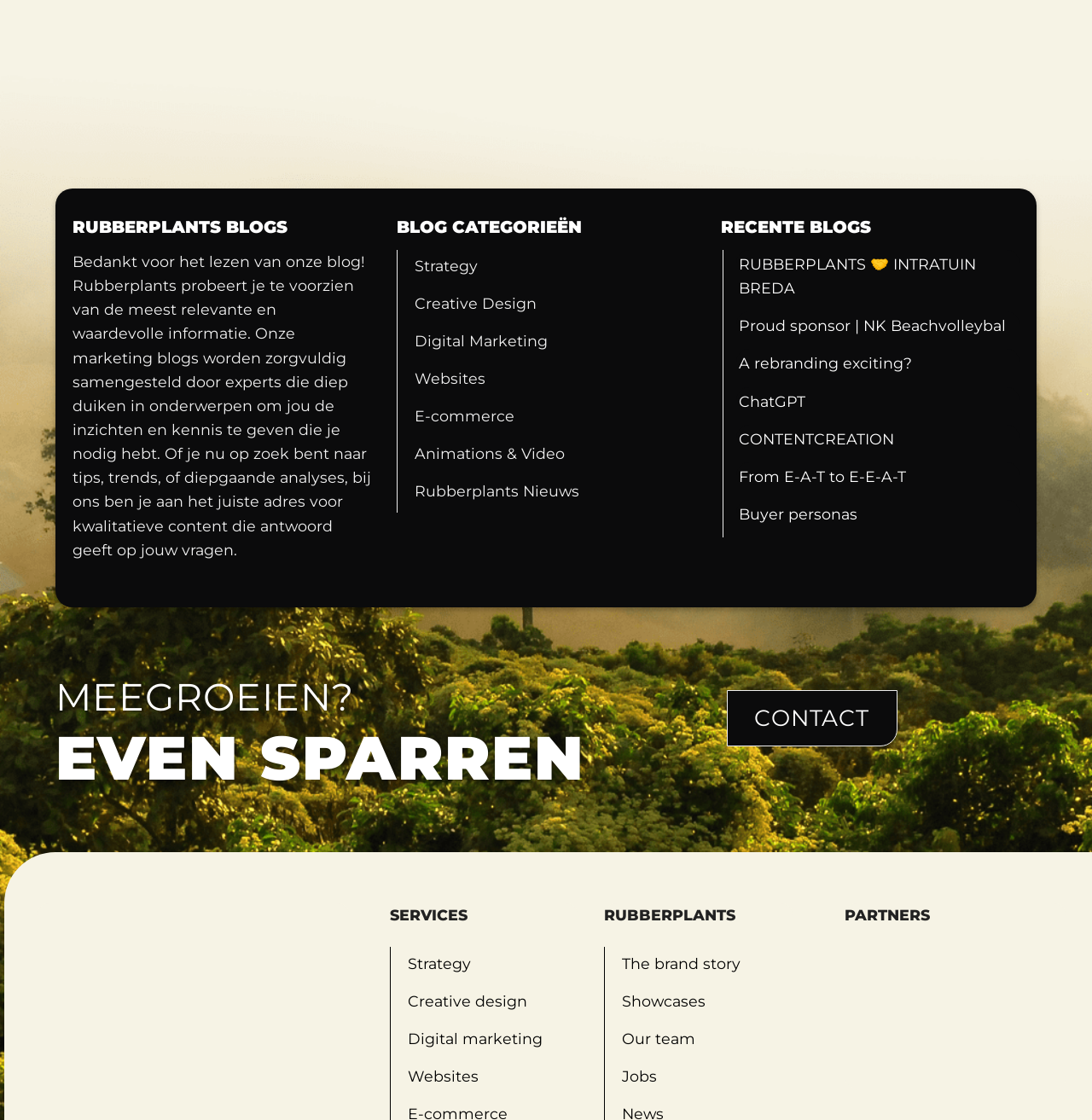What services does Rubberplants offer?
Examine the screenshot and reply with a single word or phrase.

Strategy, Creative design, Digital marketing, etc.